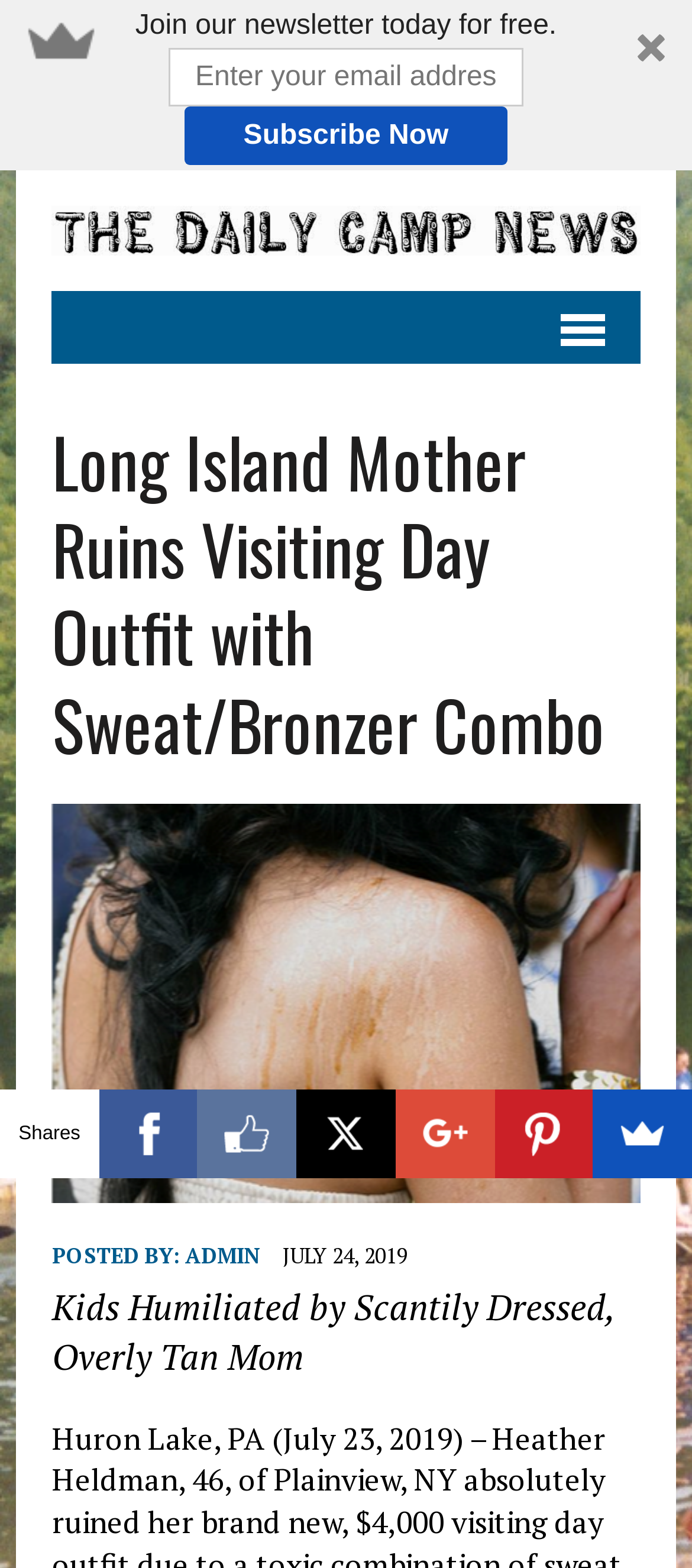Given the description "admin", provide the bounding box coordinates of the corresponding UI element.

[0.267, 0.793, 0.375, 0.81]